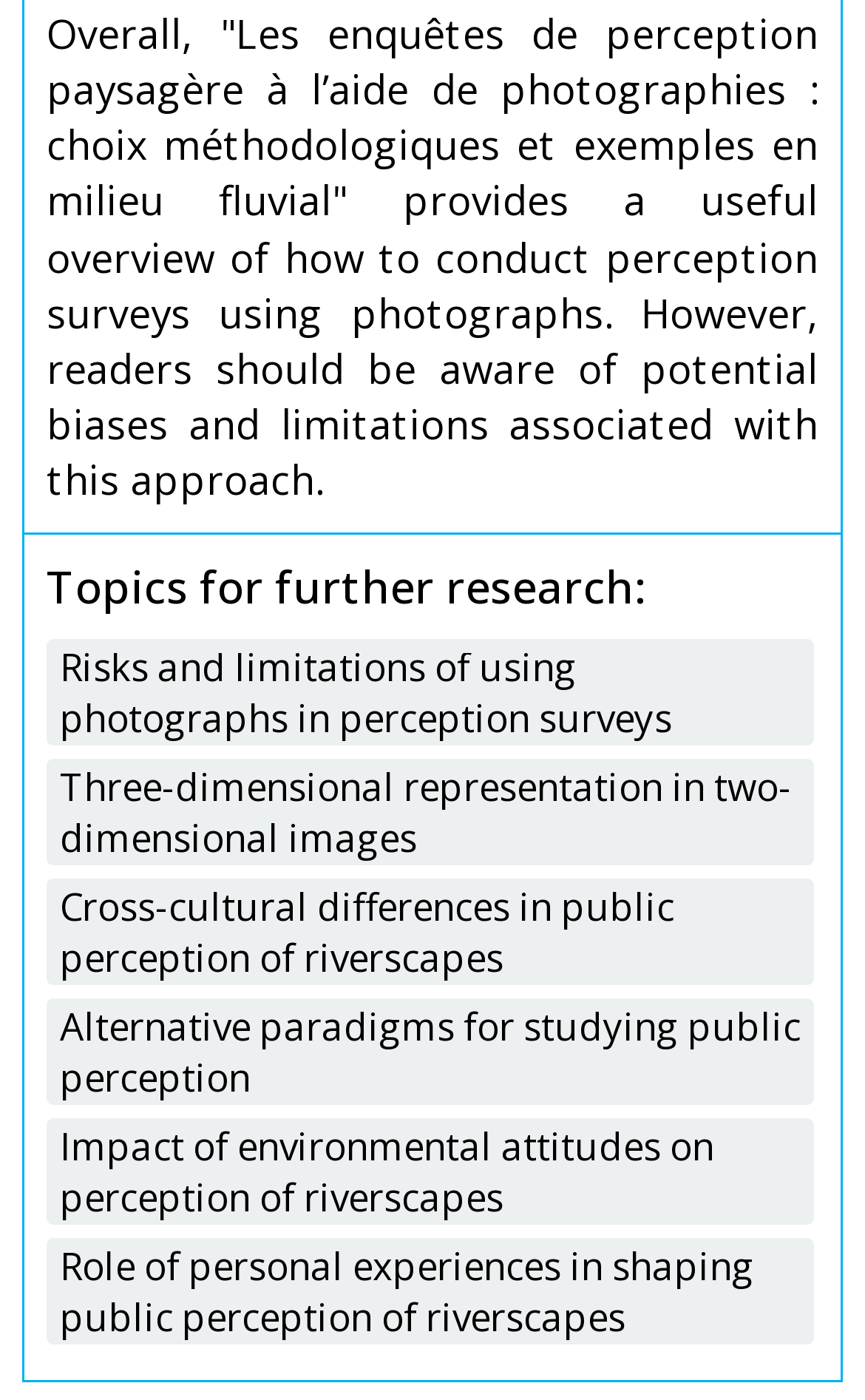How many links are provided for further research? Look at the image and give a one-word or short phrase answer.

6